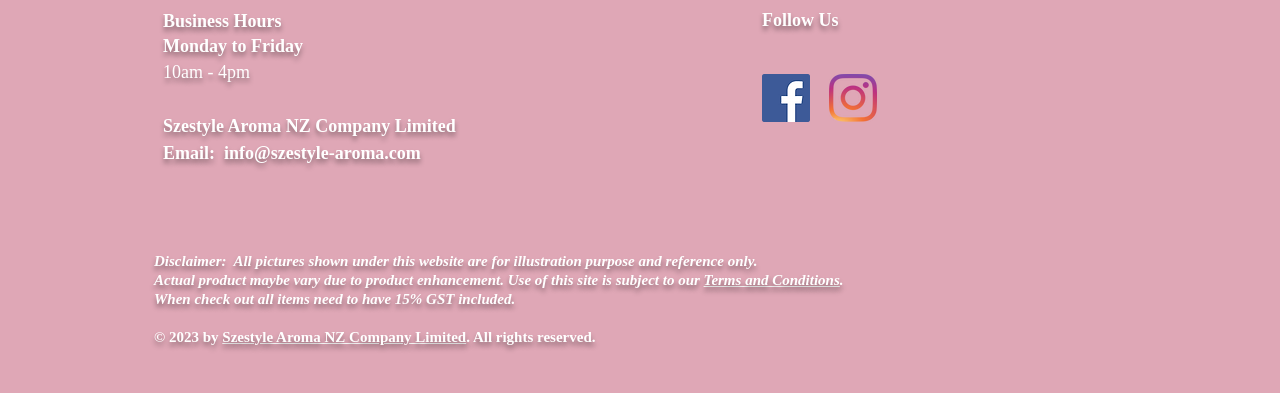Refer to the screenshot and answer the following question in detail:
What is the company's copyright year?

The company's copyright year can be found at the bottom of the page which states '© 2023 by Szestyle Aroma NZ Company Limited'.